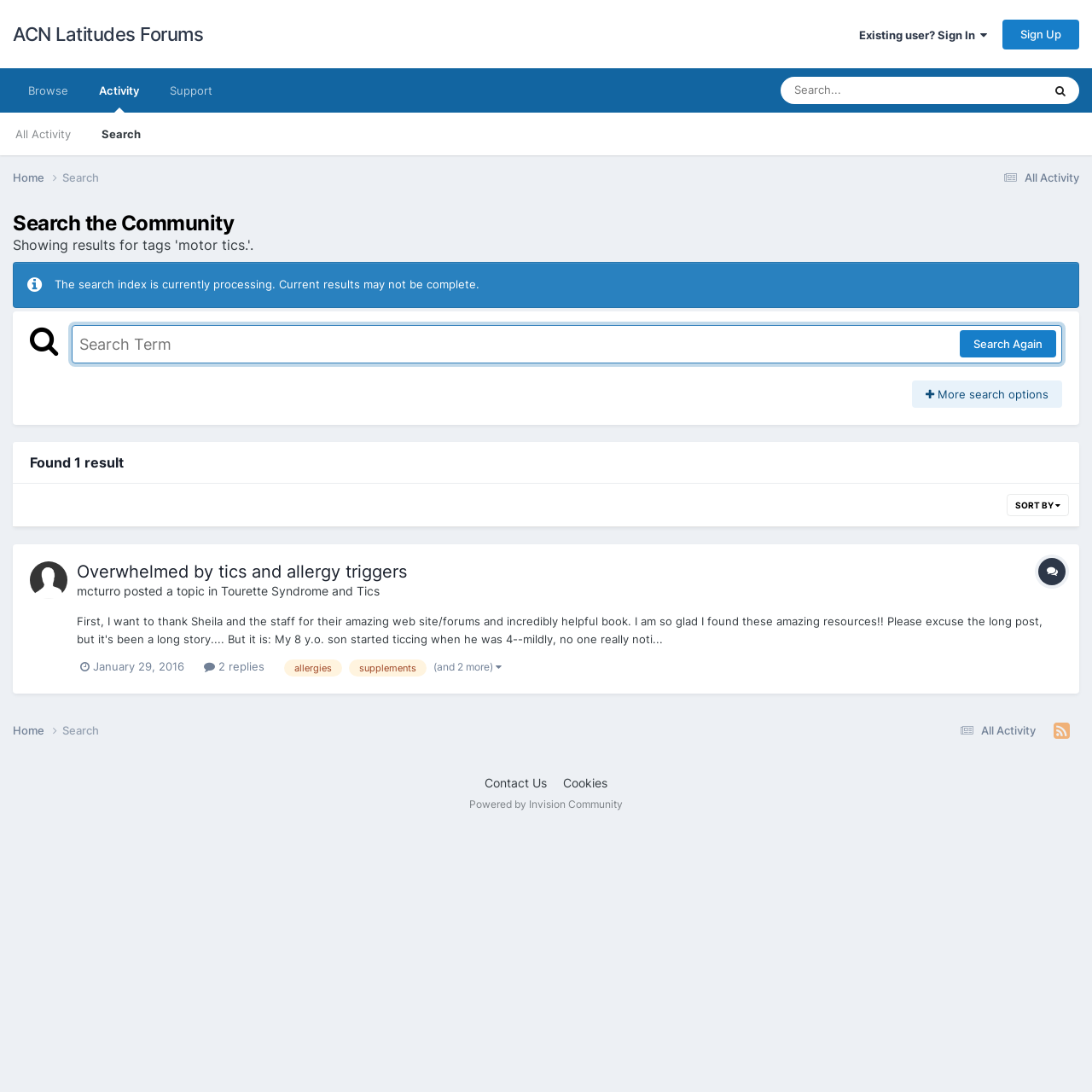Find the bounding box coordinates of the element I should click to carry out the following instruction: "Filter search results by date".

[0.073, 0.604, 0.169, 0.617]